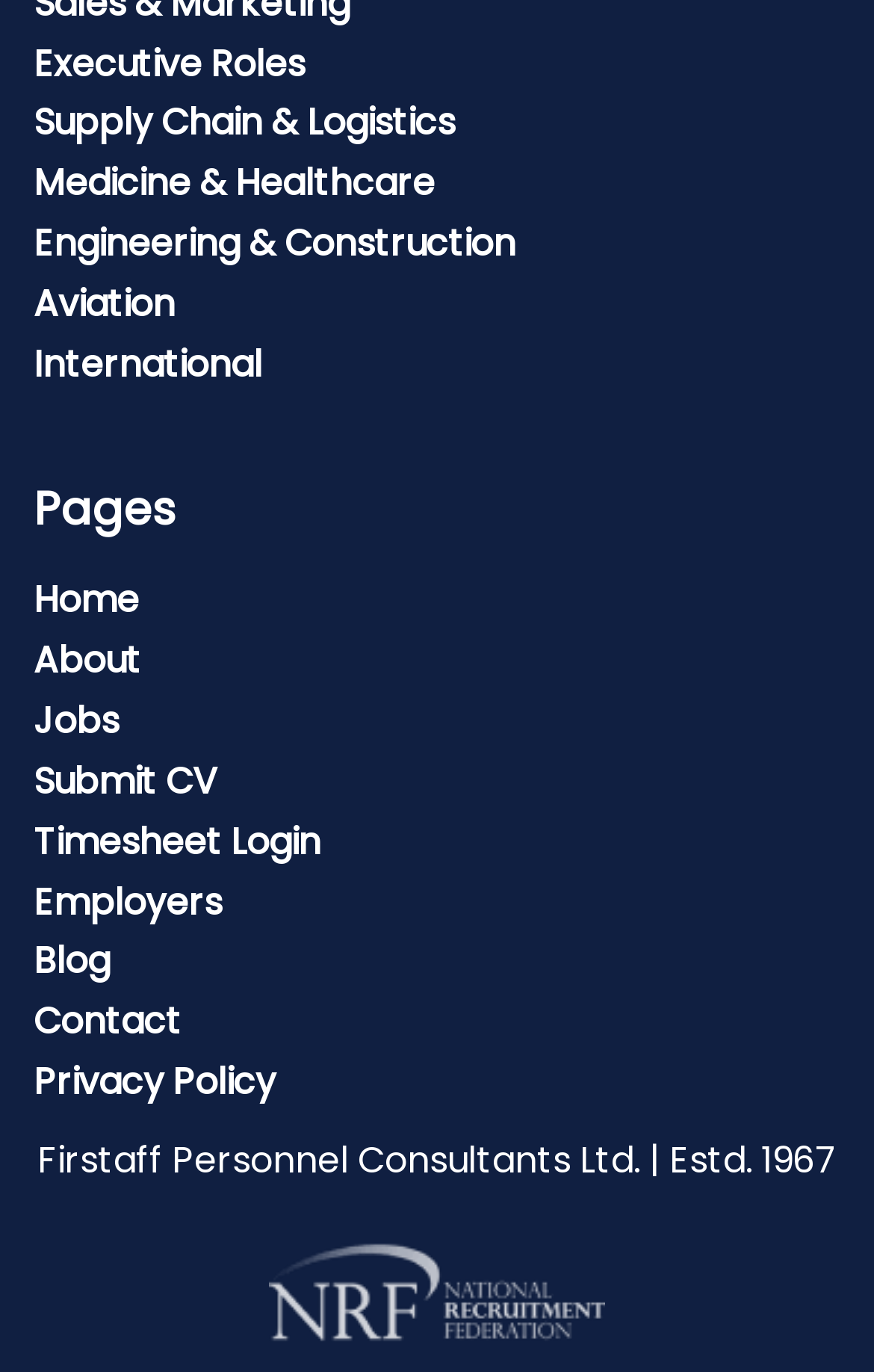Pinpoint the bounding box coordinates of the area that must be clicked to complete this instruction: "Click on Executive Roles".

[0.038, 0.027, 0.349, 0.065]